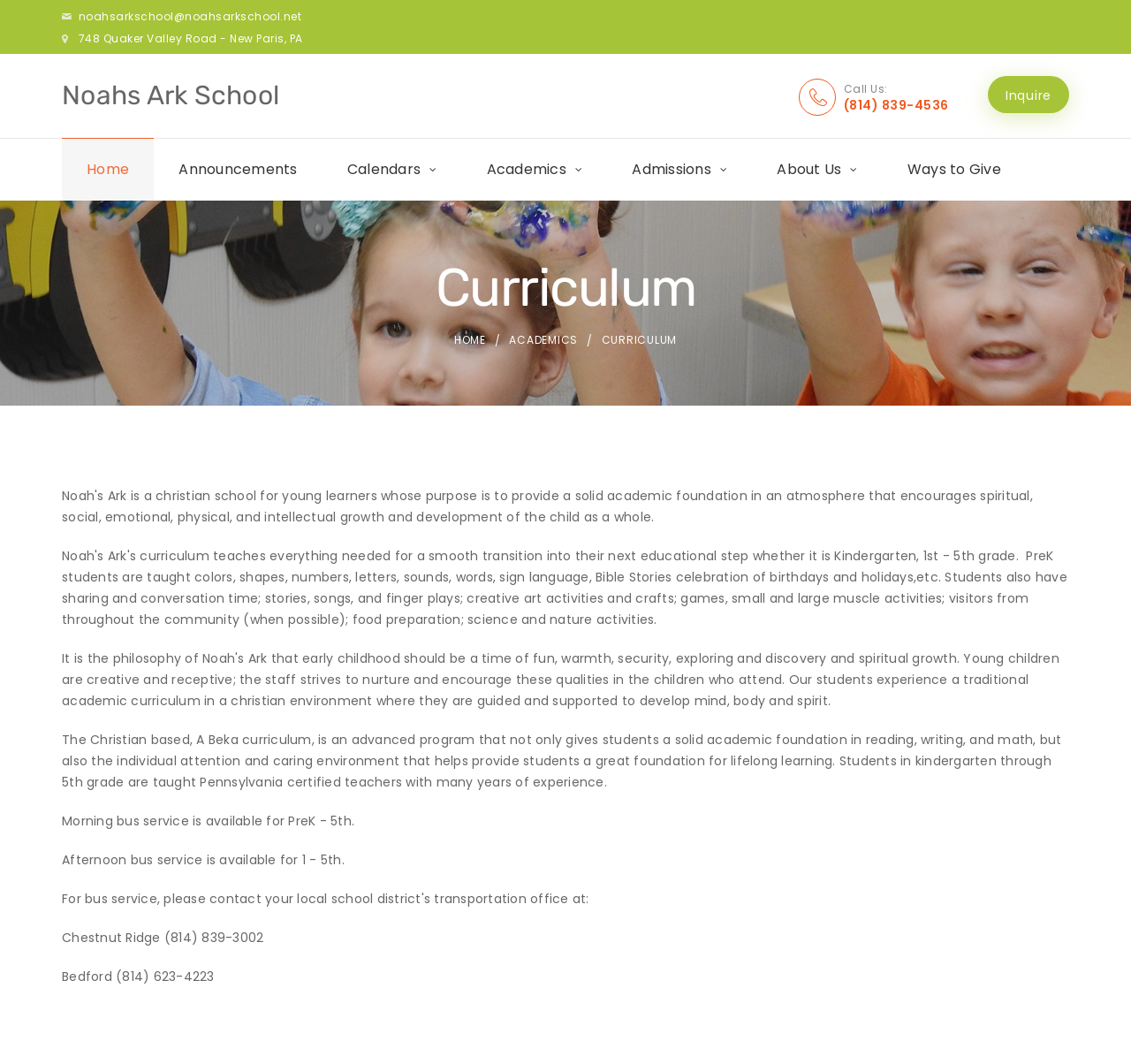Please identify the bounding box coordinates of the clickable area that will allow you to execute the instruction: "Call the school".

[0.746, 0.091, 0.839, 0.106]